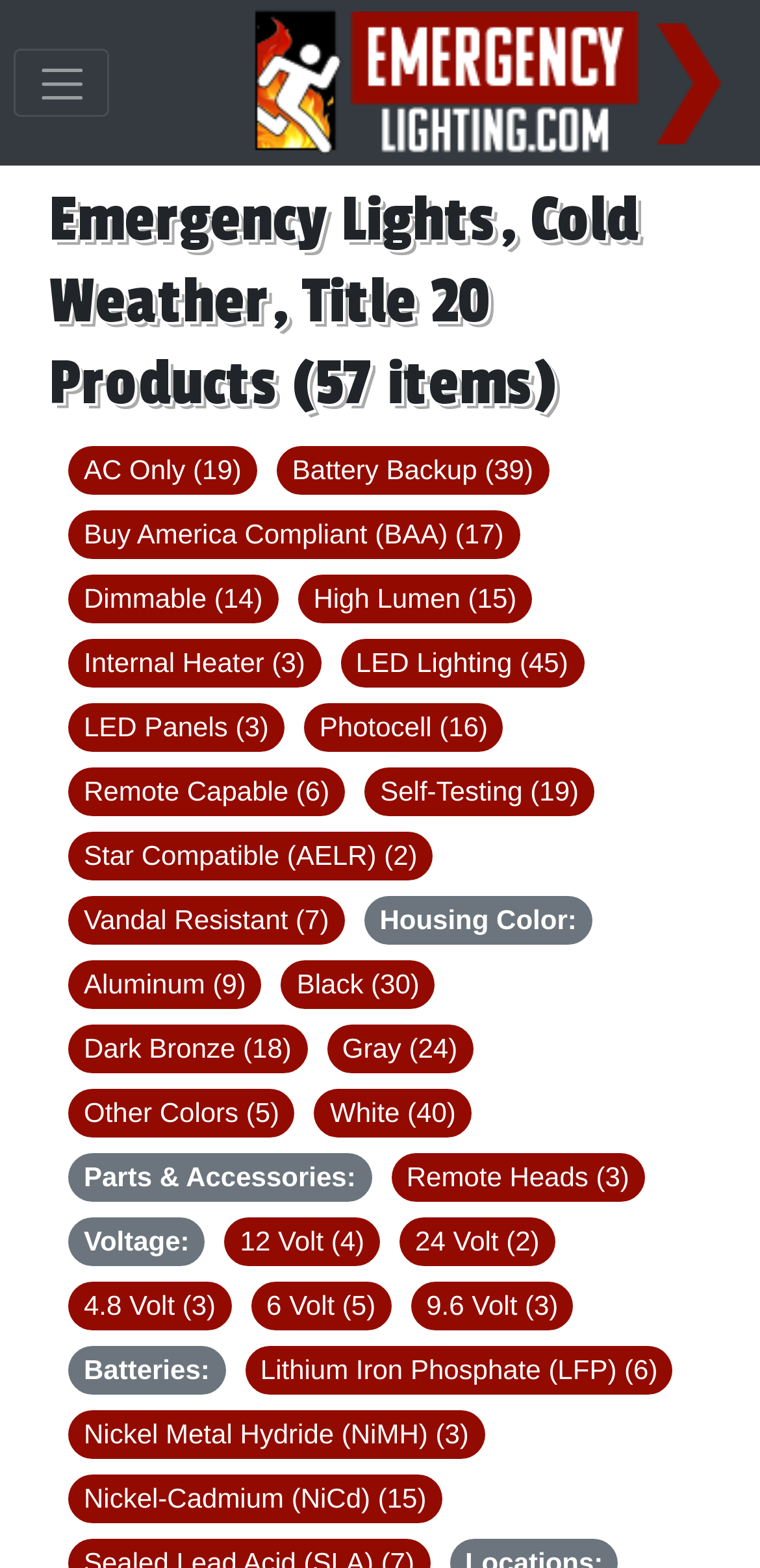Offer a thorough description of the webpage.

The webpage appears to be a product catalog or filter page for emergency lights, with a focus on cold weather and Title 20 products. At the top left, there is a button to toggle navigation. Next to it, on the top center, is the Emergency Lighting Logo, which is an image. 

Below the logo, there is a heading that reads "Emergency Lights, Cold Weather, Title 20 Products (57 items)". This heading spans almost the entire width of the page. 

Underneath the heading, there are several links categorized by product features, such as AC Only, Battery Backup, Buy America Compliant, Dimmable, and more. These links are arranged in a grid-like pattern, with multiple columns and rows. There are 14 categories in total, each with a varying number of items.

To the right of these links, there are three static text elements: "Housing Color:", "Parts & Accessories:", and "Voltage:". These text elements serve as headers for the subsequent links. 

Below the "Housing Color:" header, there are six links for different housing colors, such as Aluminum, Black, and White. 

Under the "Parts & Accessories:" header, there is a single link for "Remote Heads". 

Lastly, beneath the "Voltage:" header, there are five links for different voltage options, ranging from 4.8 Volt to 24 Volt. 

Further down the page, there is another static text element, "Batteries:", which is followed by three links for different battery types, including Lithium Iron Phosphate, Nickel Metal Hydride, and Nickel-Cadmium.